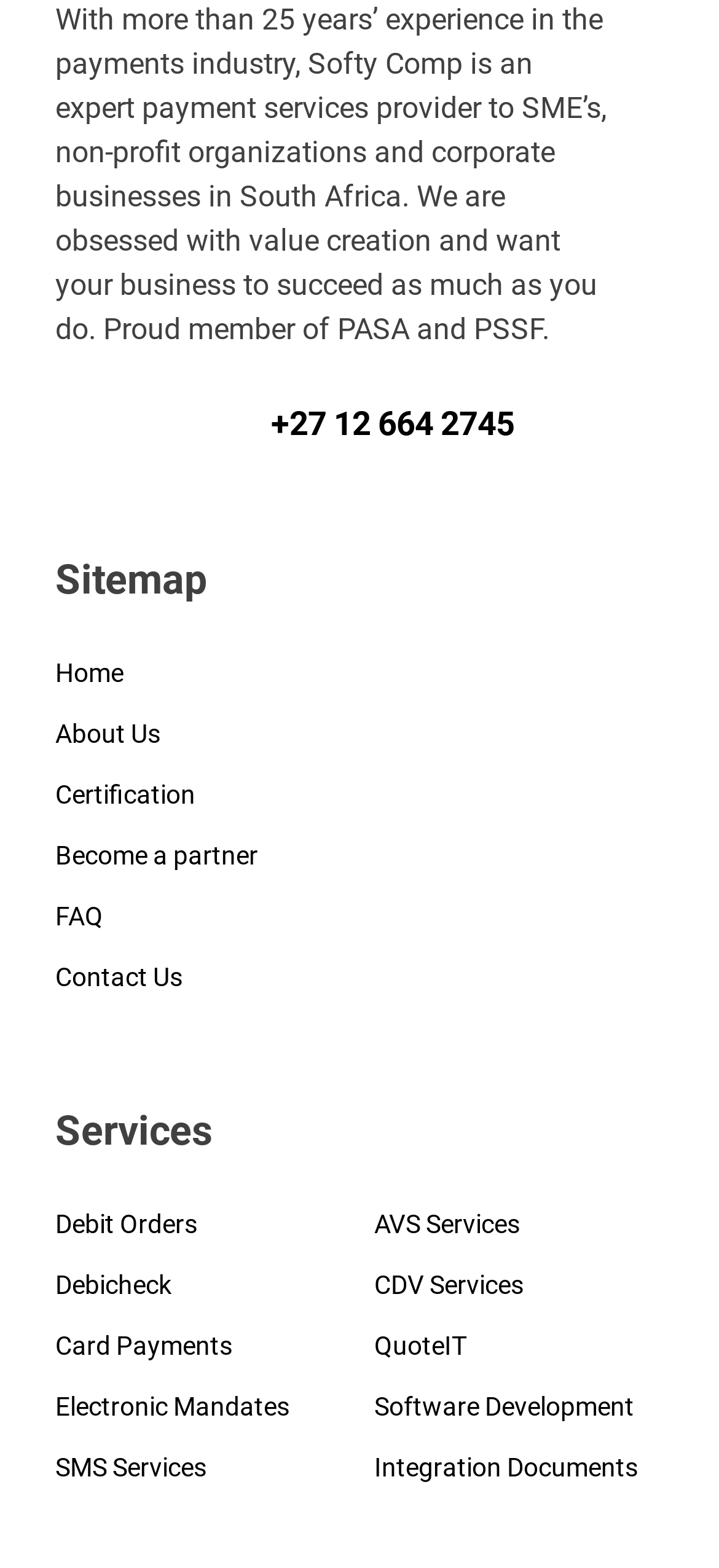Please locate the bounding box coordinates of the element that should be clicked to achieve the given instruction: "Go to the 'Sitemap' page".

[0.077, 0.351, 0.923, 0.389]